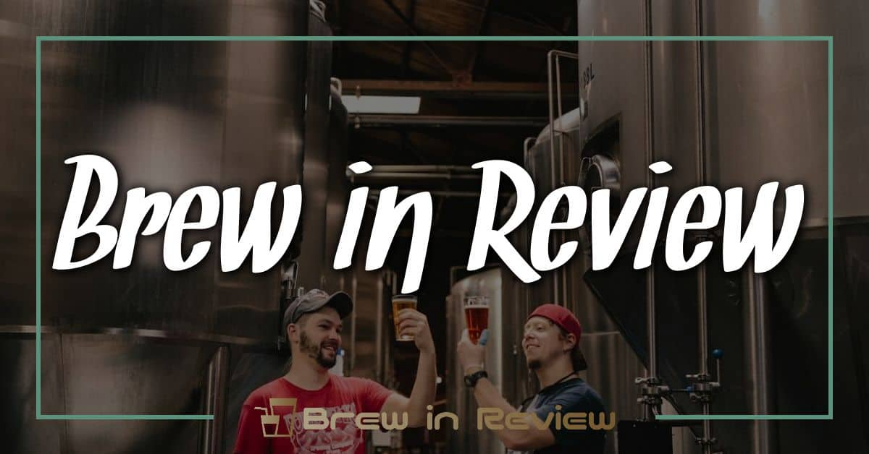Describe all the important aspects and features visible in the image.

The image features the title "Brew in Review" set against a backdrop of two individuals inside a distillery. They are joyfully clinking their glasses, suggesting a celebration or tasting event. The setting showcases large brewing tanks, indicative of a vibrant and lively distillery atmosphere. This visual encapsulates the essence of distilling culture, reflecting camaraderie and appreciation for craft beverages, particularly in the context of West Virginia's rich tradition in spirit production. The design elements highlight the focus on exploration and understanding of local distilleries, inviting viewers to engage with the heritage and craftsmanship behind the spirits crafted in the Appalachian region.